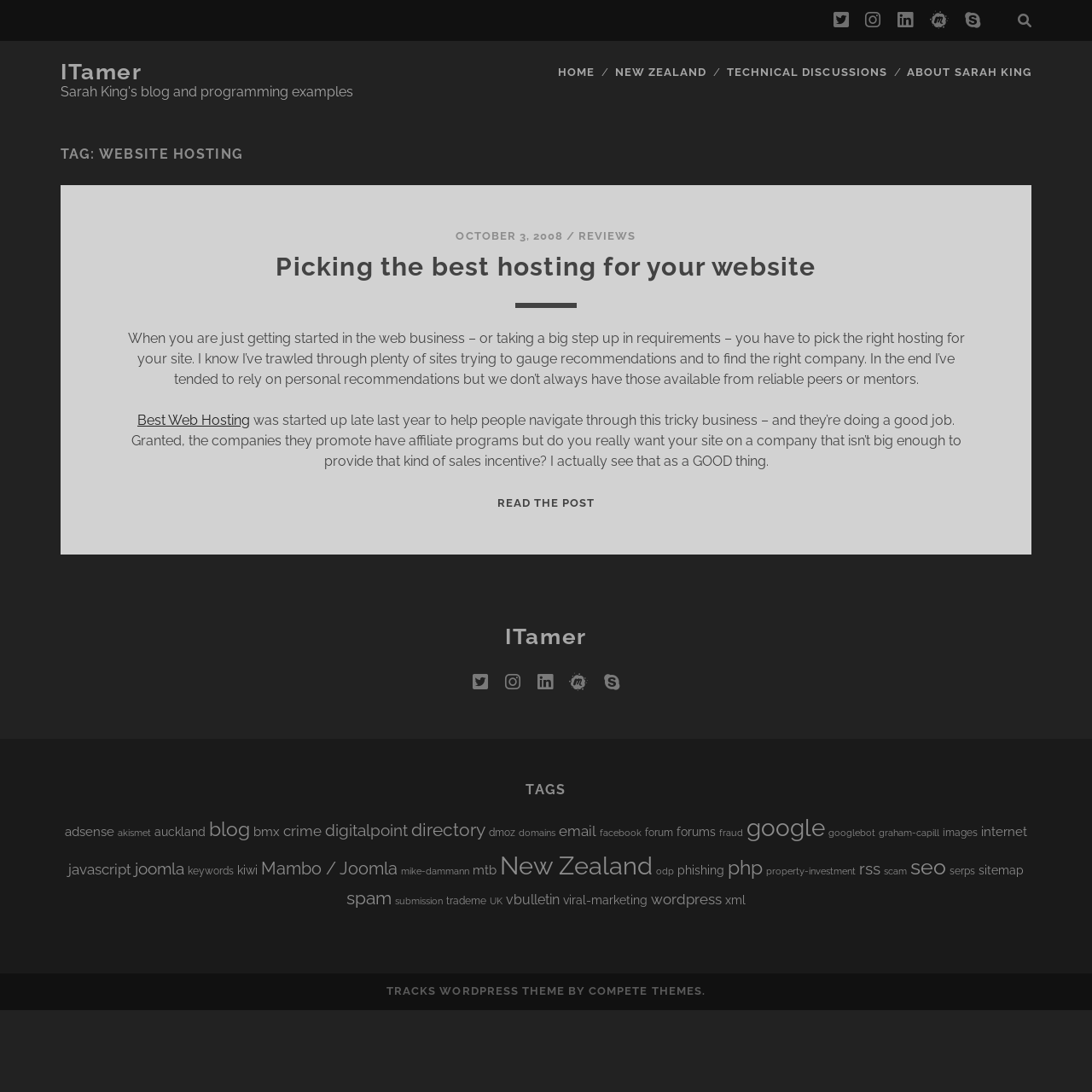What is the name of the author of the article?
Analyze the image and deliver a detailed answer to the question.

The name of the author of the article can be found by looking at the link 'ABOUT SARAH KING' in the top navigation menu of the webpage.